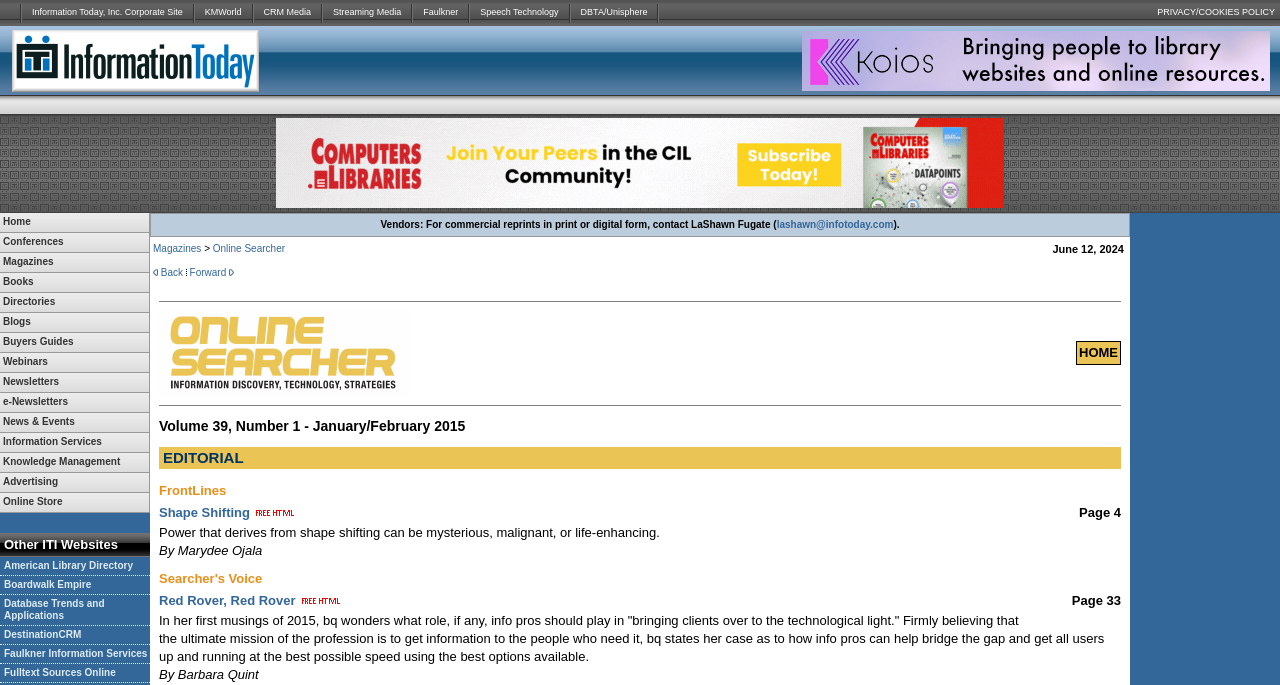Provide the bounding box coordinates for the area that should be clicked to complete the instruction: "View PRIVACY/COOKIES POLICY".

[0.871, 0.0, 1.0, 0.038]